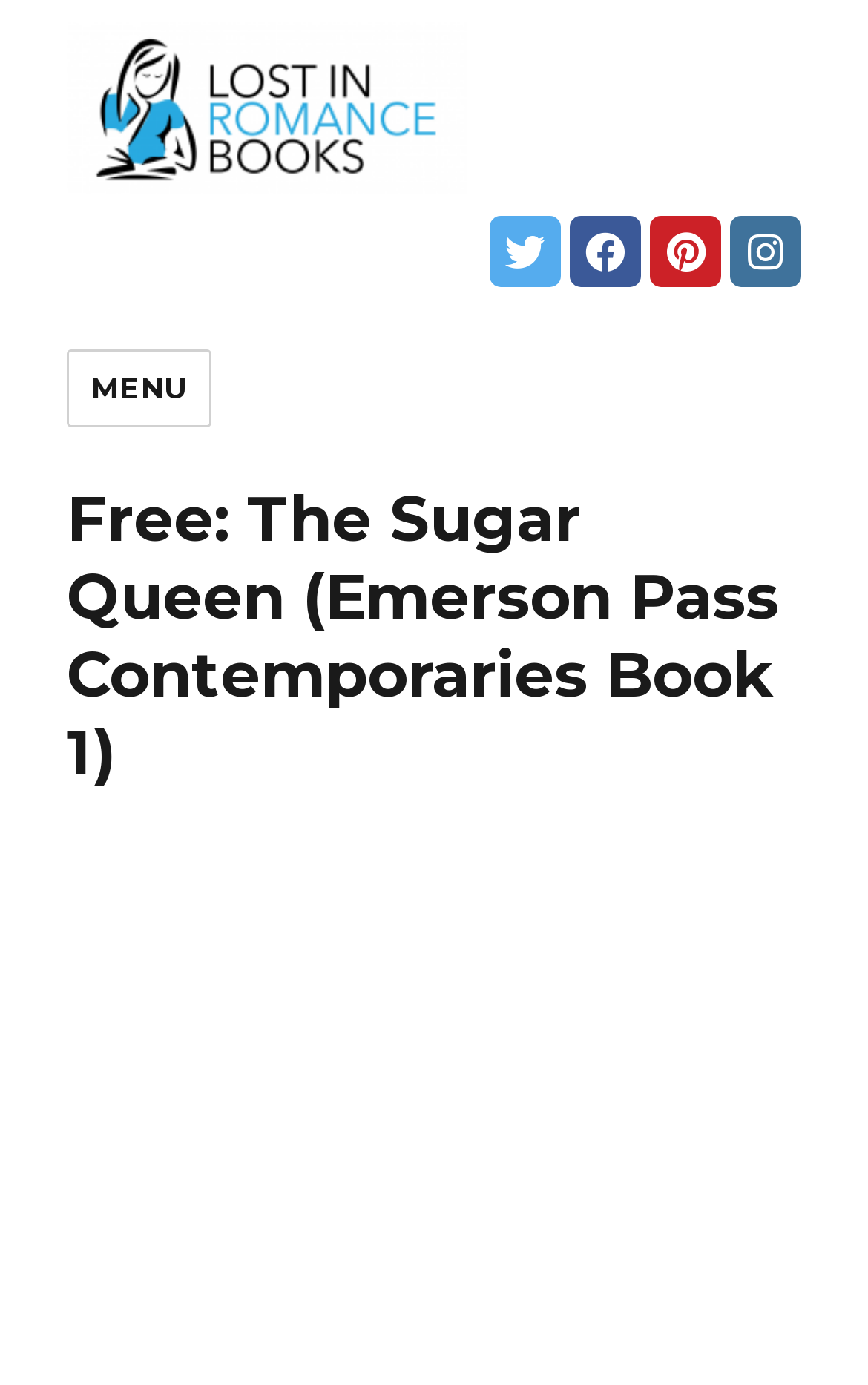What is the title of the book being featured?
Please use the visual content to give a single word or phrase answer.

The Sugar Queen